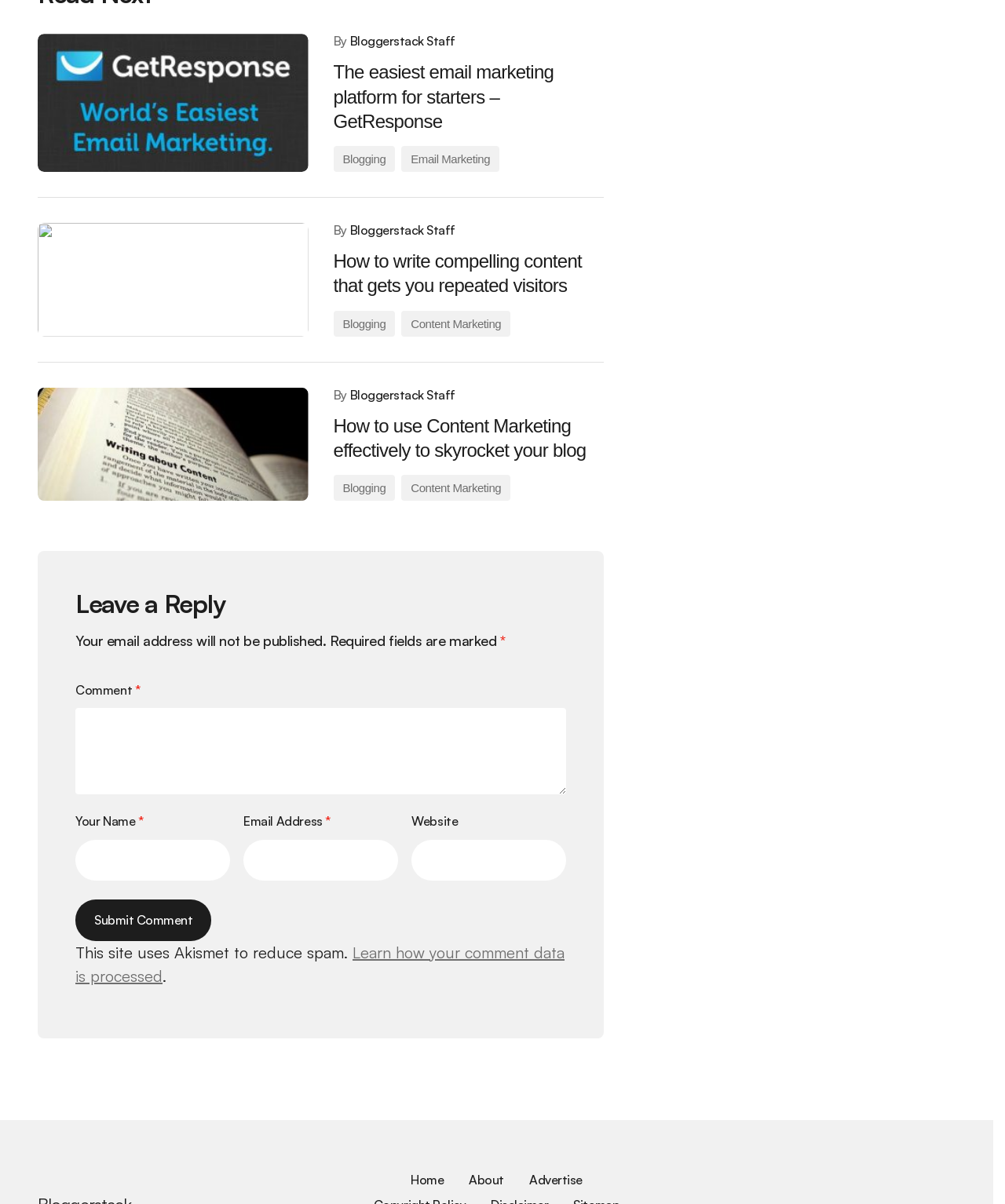What is the function of the 'Submit Comment' button?
Look at the image and construct a detailed response to the question.

The 'Submit Comment' button is located at the end of the comment section, and its purpose is to submit a user's comment after they have filled in the required fields.